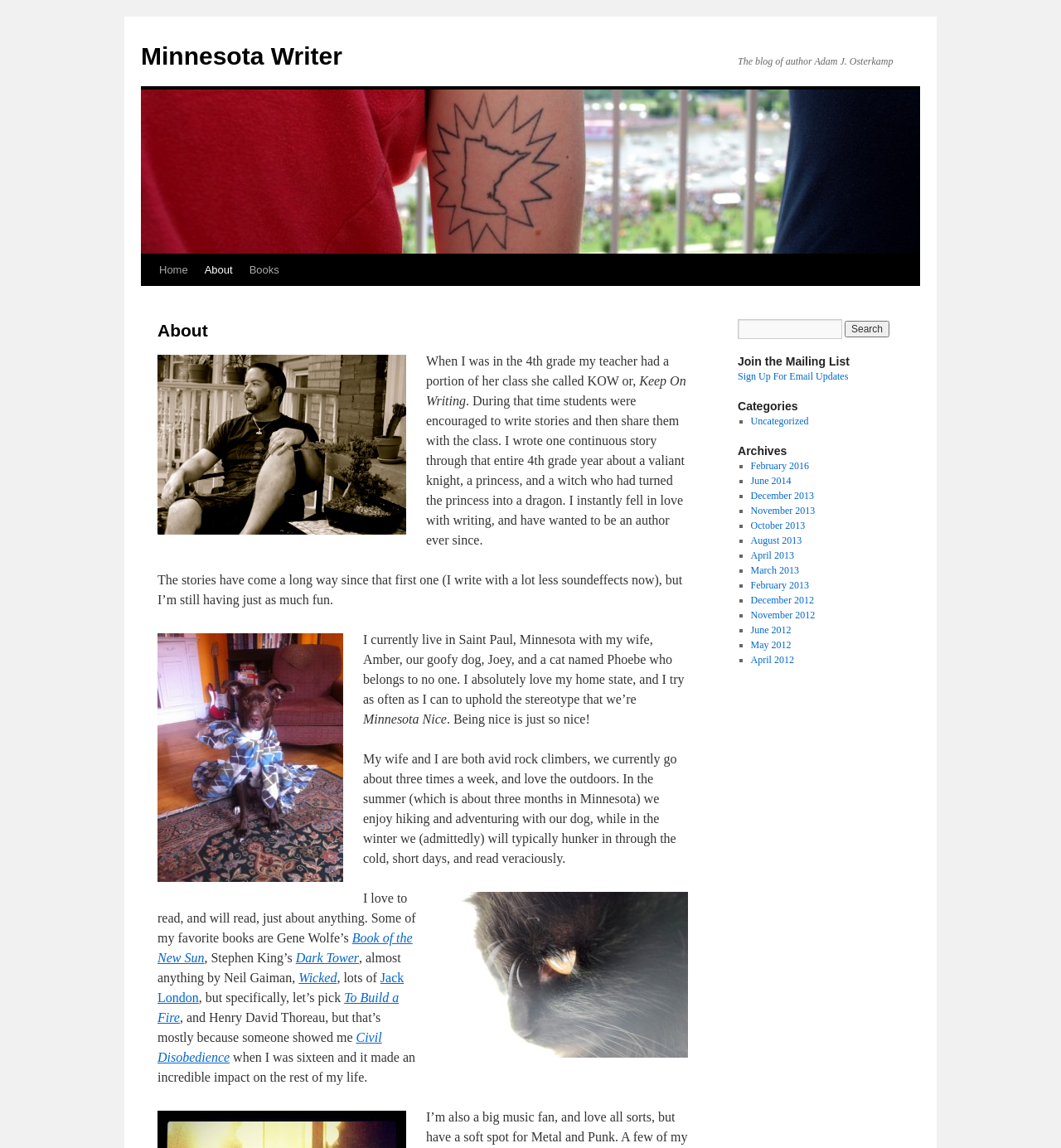Answer in one word or a short phrase: 
What is the name of the author's wife?

Amber